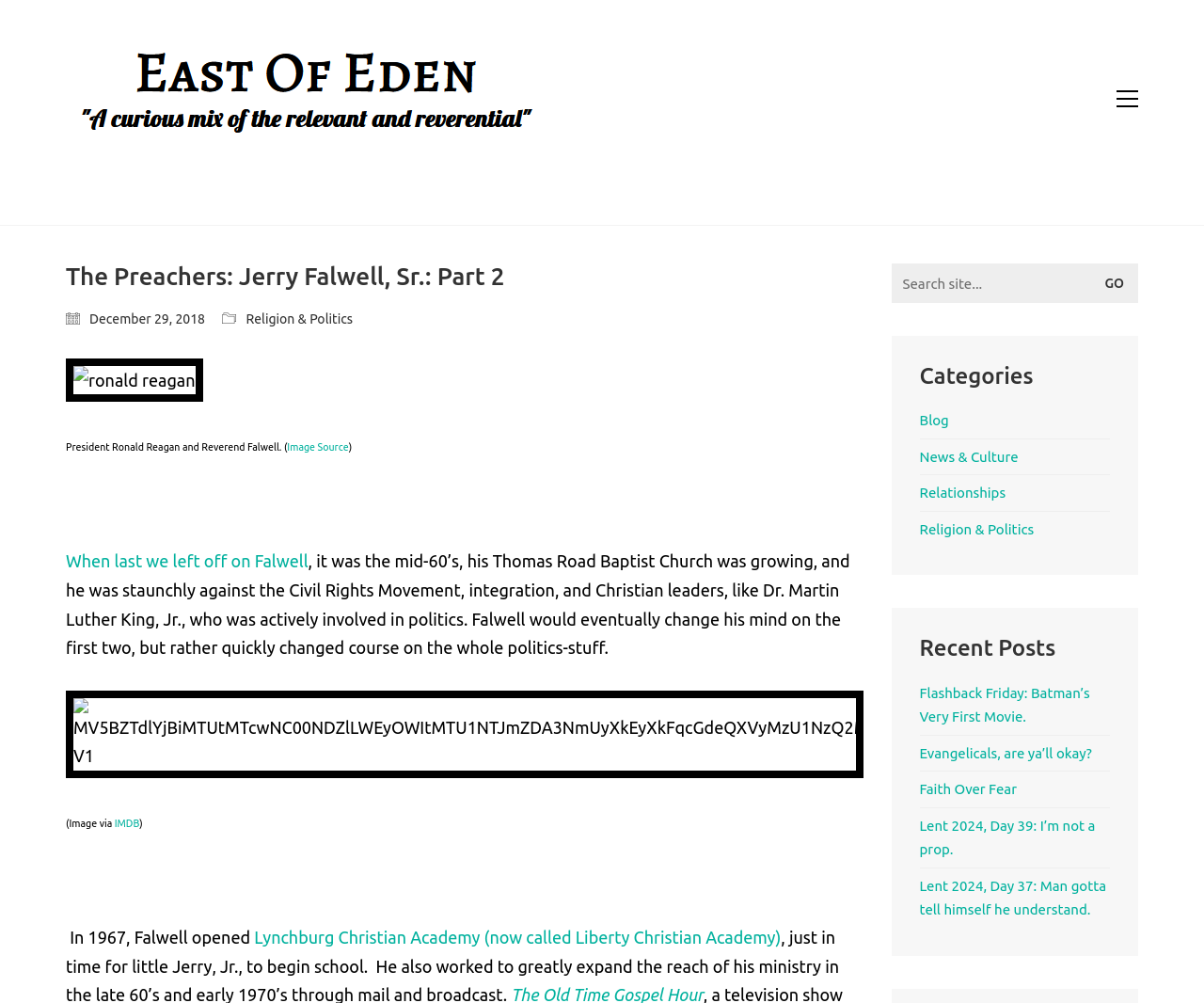Please specify the bounding box coordinates of the clickable region to carry out the following instruction: "Search for something". The coordinates should be four float numbers between 0 and 1, in the format [left, top, right, bottom].

[0.74, 0.263, 0.945, 0.302]